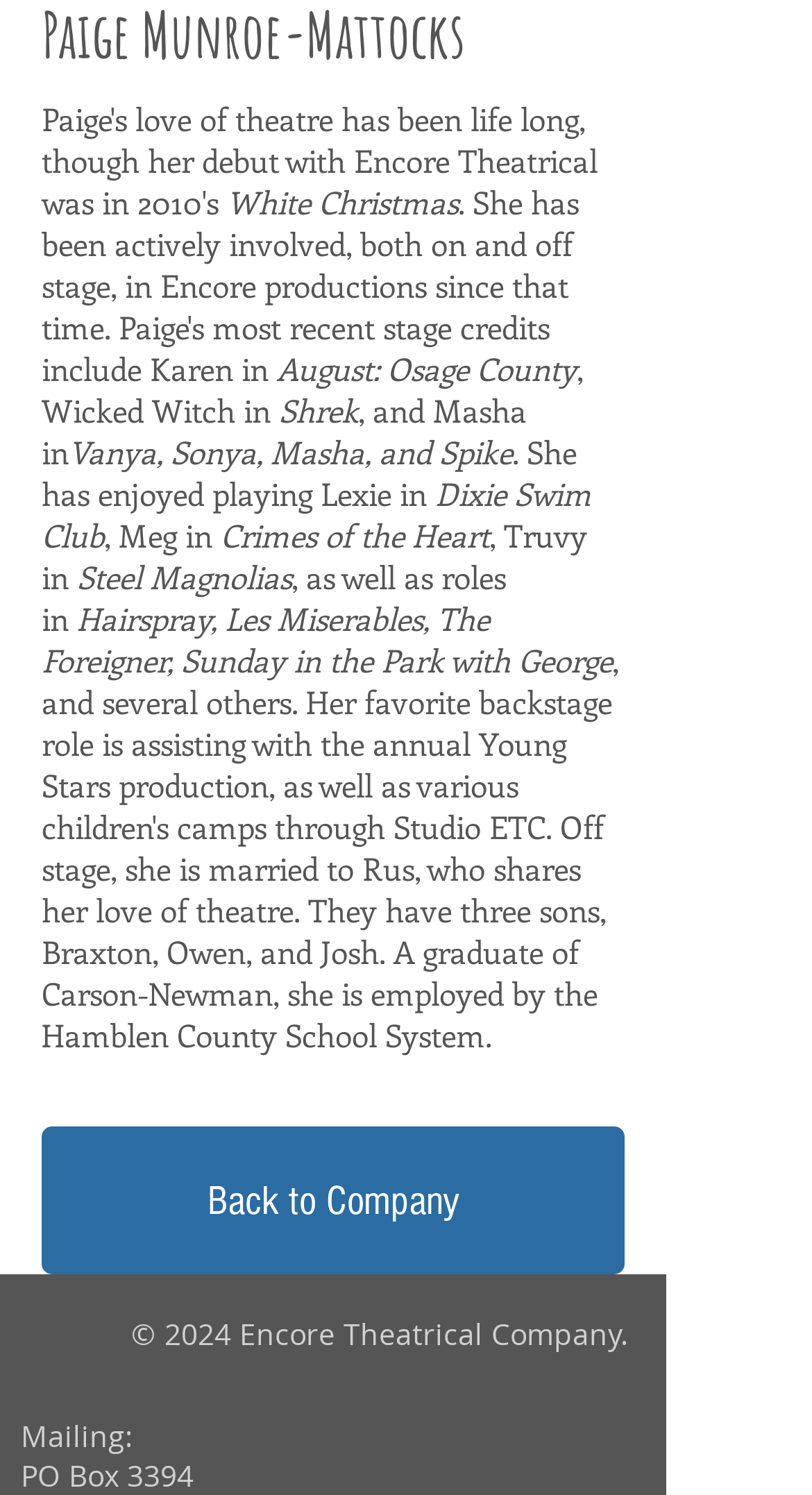Look at the image and answer the question in detail:
What is the name of the play with Masha?

From the text, we can see that the actress has played Masha in Vanya, Sonya, Masha, and Spike, so the answer is Vanya, Sonya, Masha, and Spike.